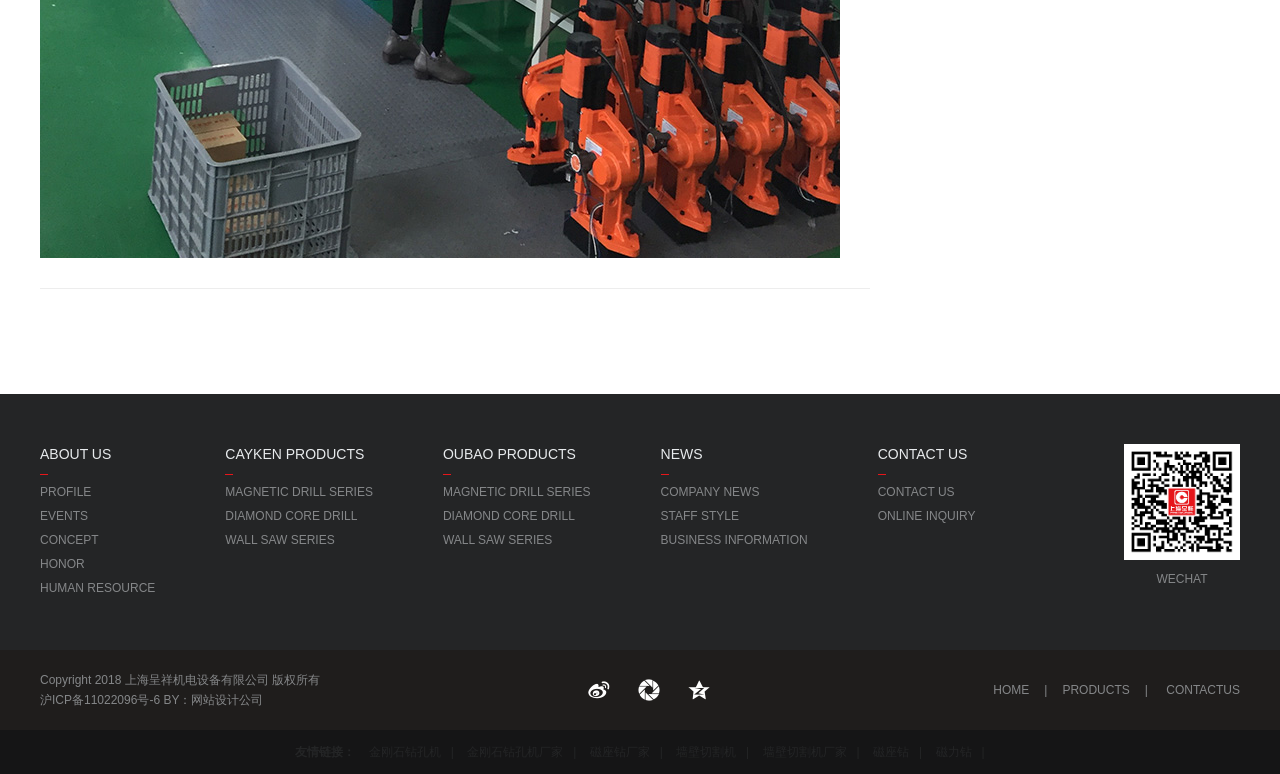How many product categories are listed on the webpage?
Provide a short answer using one word or a brief phrase based on the image.

3